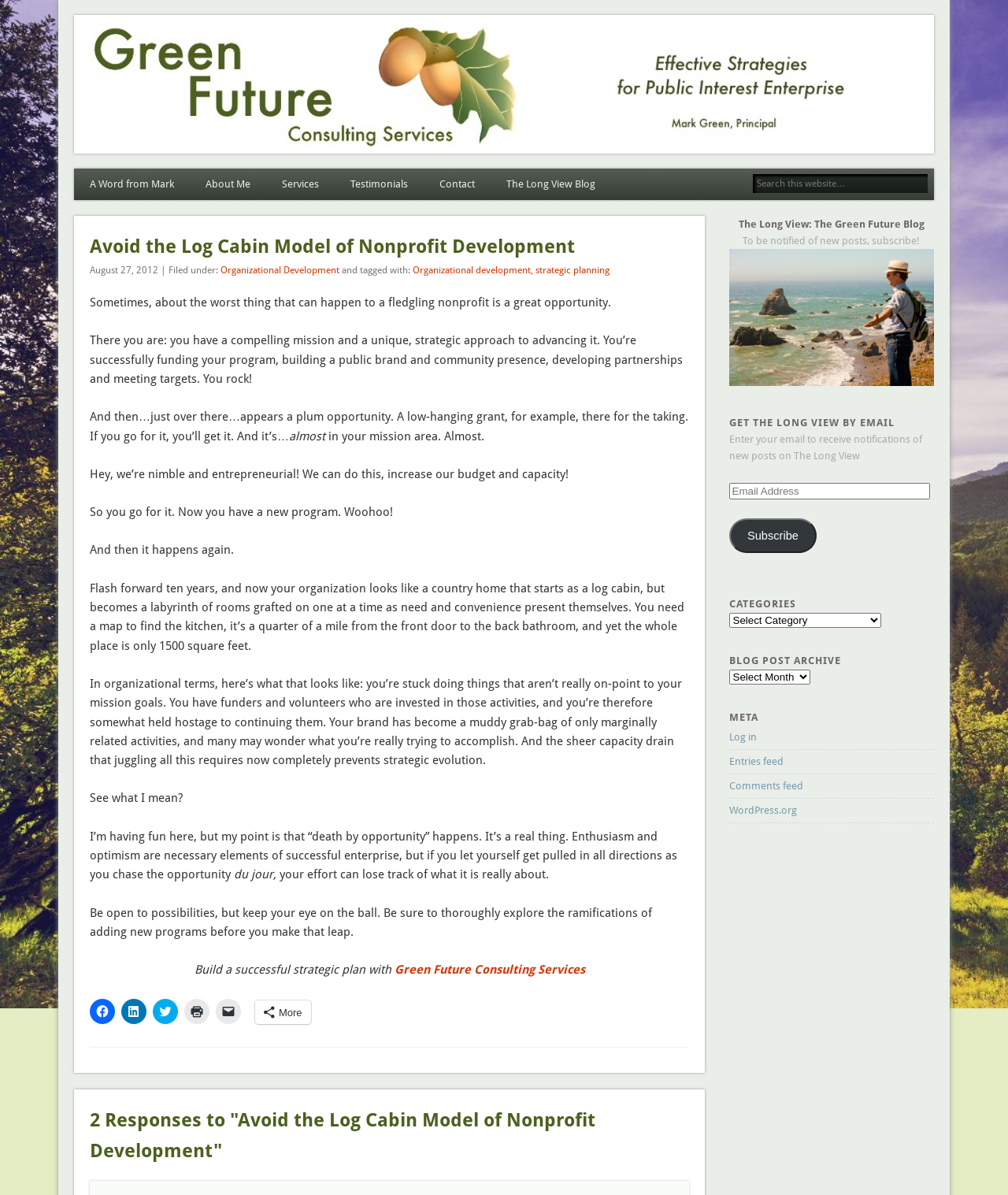Please determine the bounding box coordinates for the UI element described as: "best downhill races in Colorado".

None